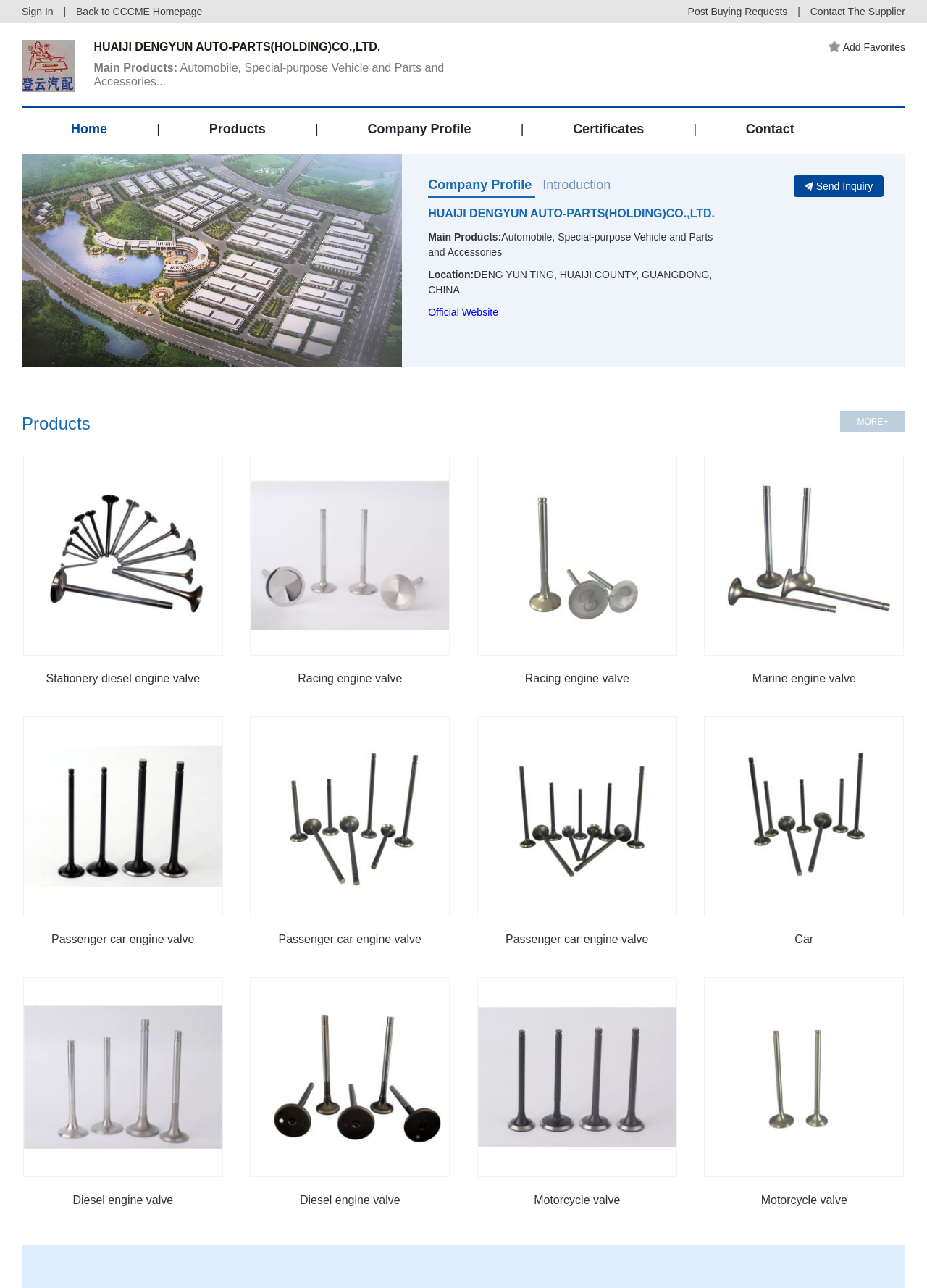Locate the bounding box coordinates of the area to click to fulfill this instruction: "Contact the supplier". The bounding box should be presented as four float numbers between 0 and 1, in the order [left, top, right, bottom].

[0.866, 0.004, 0.984, 0.013]